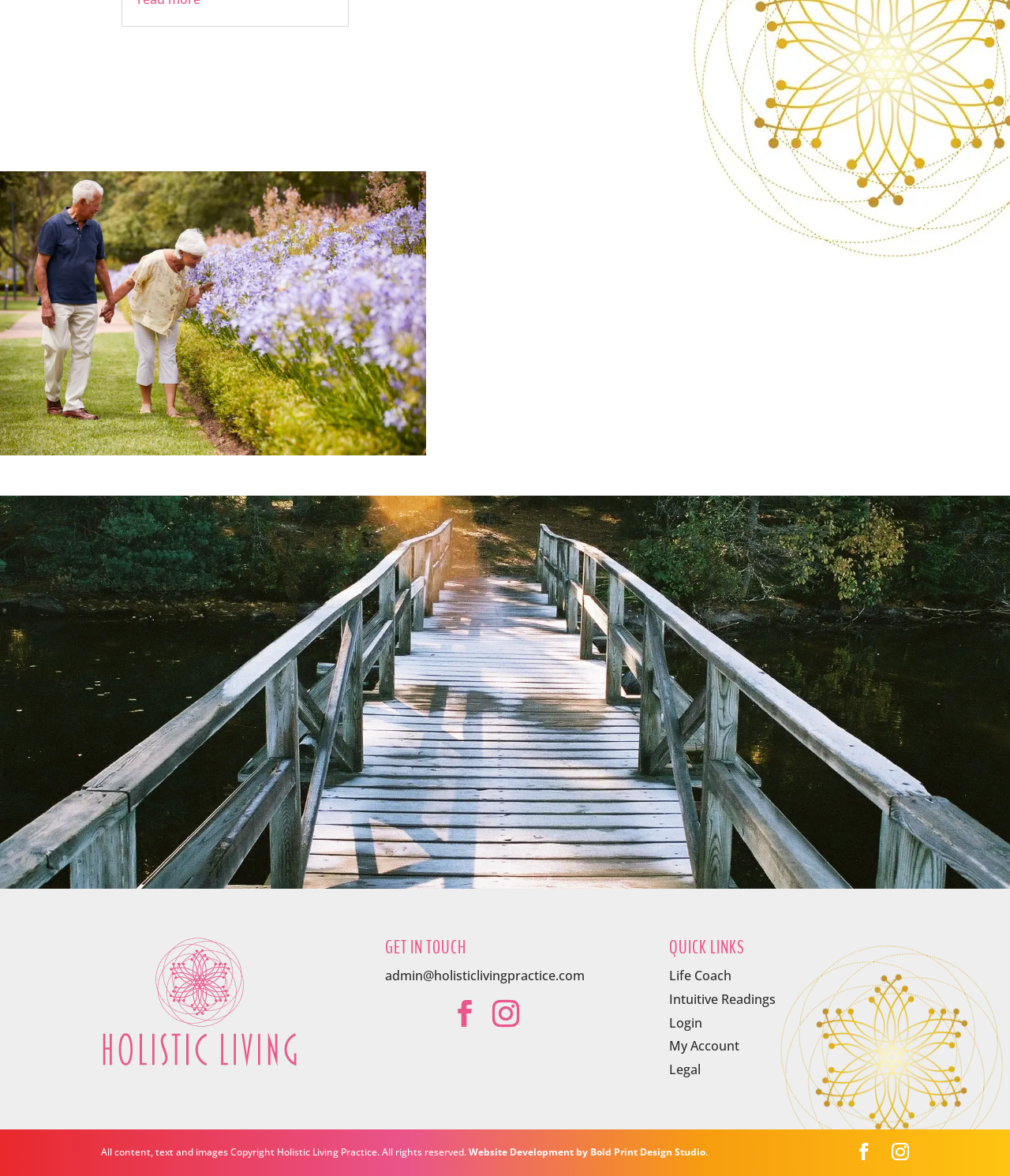Please find the bounding box coordinates of the element that needs to be clicked to perform the following instruction: "Click on the 'GET IN TOUCH' link". The bounding box coordinates should be four float numbers between 0 and 1, represented as [left, top, right, bottom].

[0.714, 0.421, 0.861, 0.652]